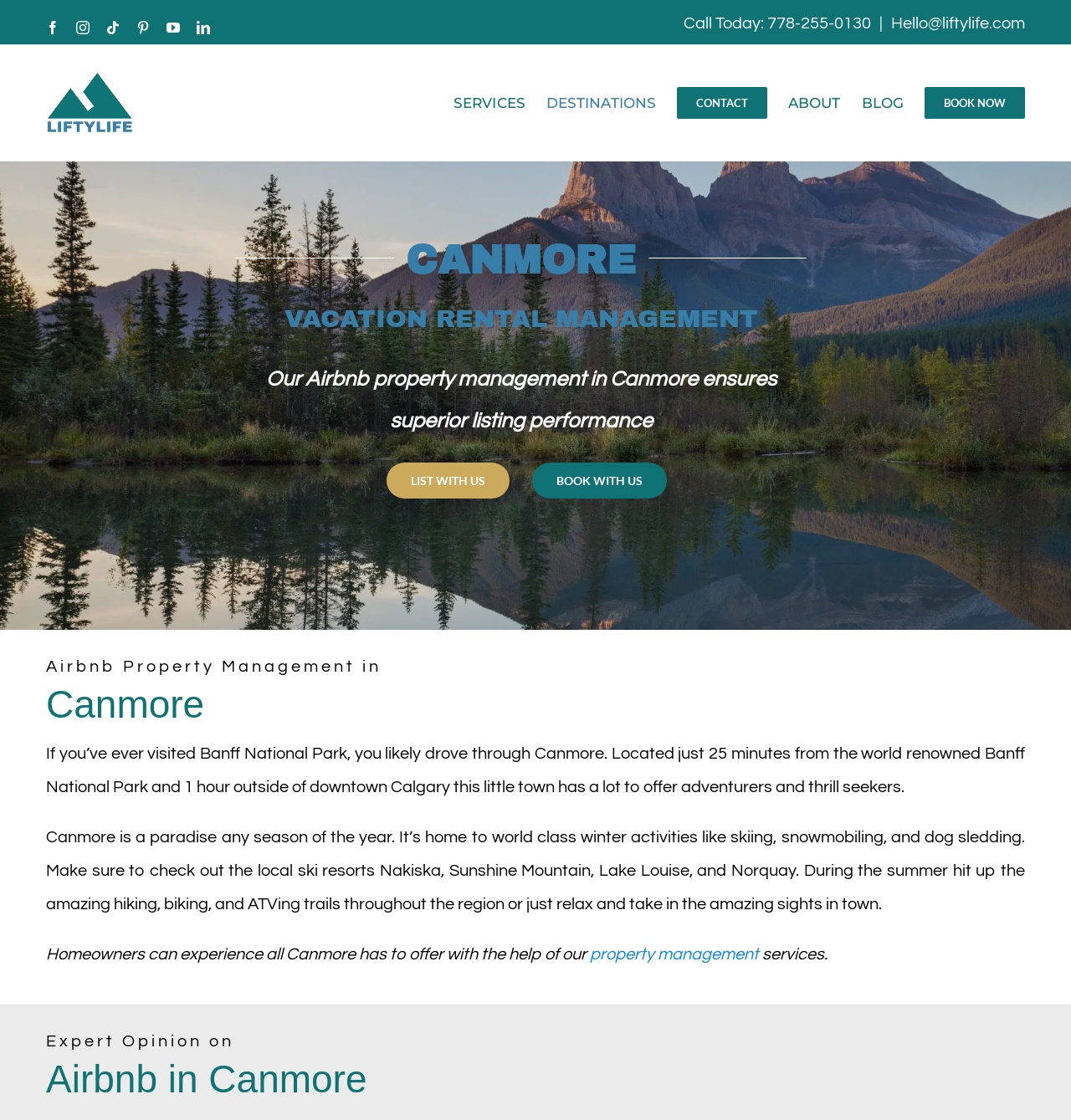Specify the bounding box coordinates of the element's region that should be clicked to achieve the following instruction: "Search for something". The bounding box coordinates consist of four float numbers between 0 and 1, in the format [left, top, right, bottom].

None